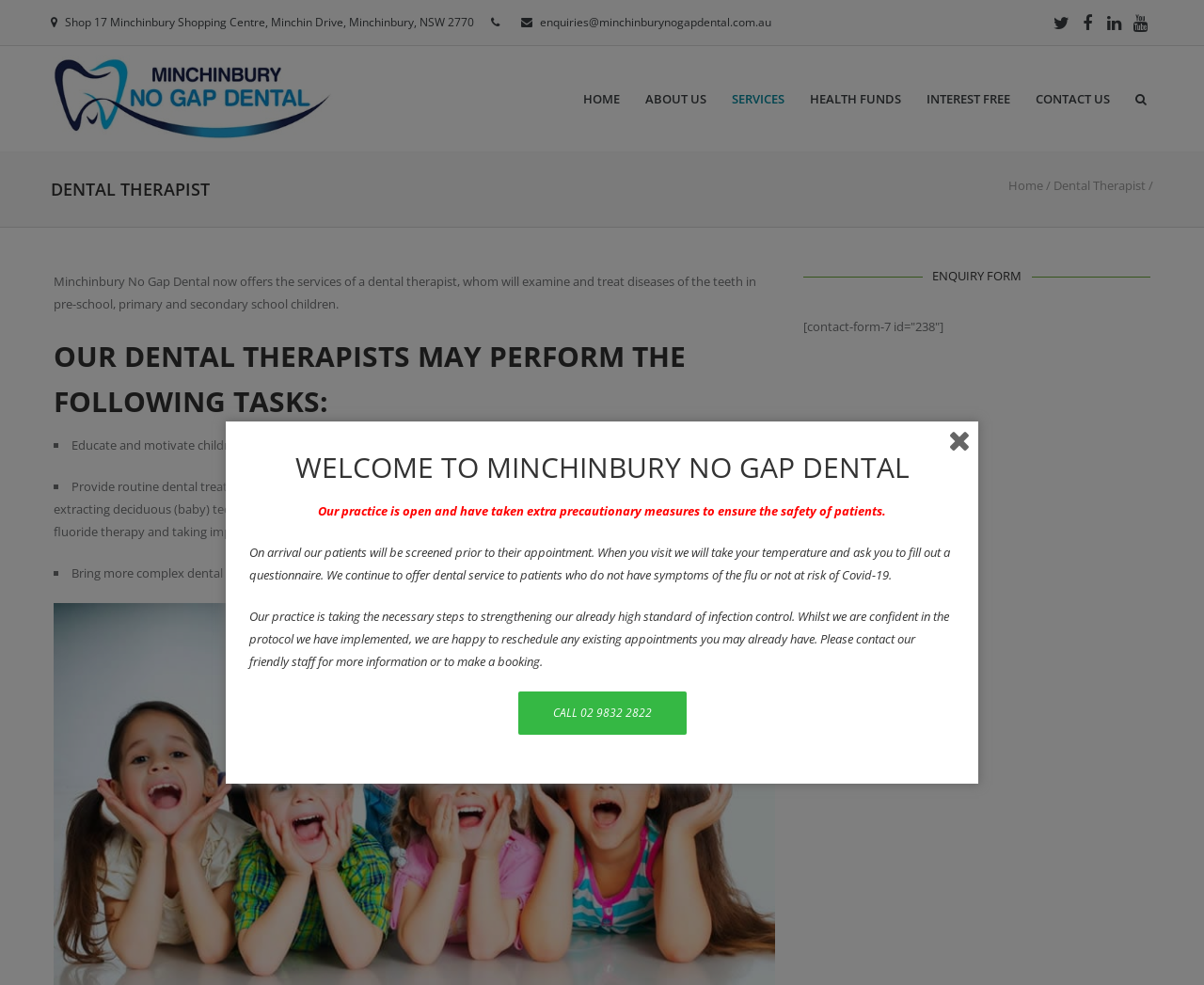With reference to the image, please provide a detailed answer to the following question: Is the dental practice open during the pandemic?

I found this information by reading the static text element that mentions the practice is open and has taken extra precautionary measures to ensure the safety of patients during the pandemic.